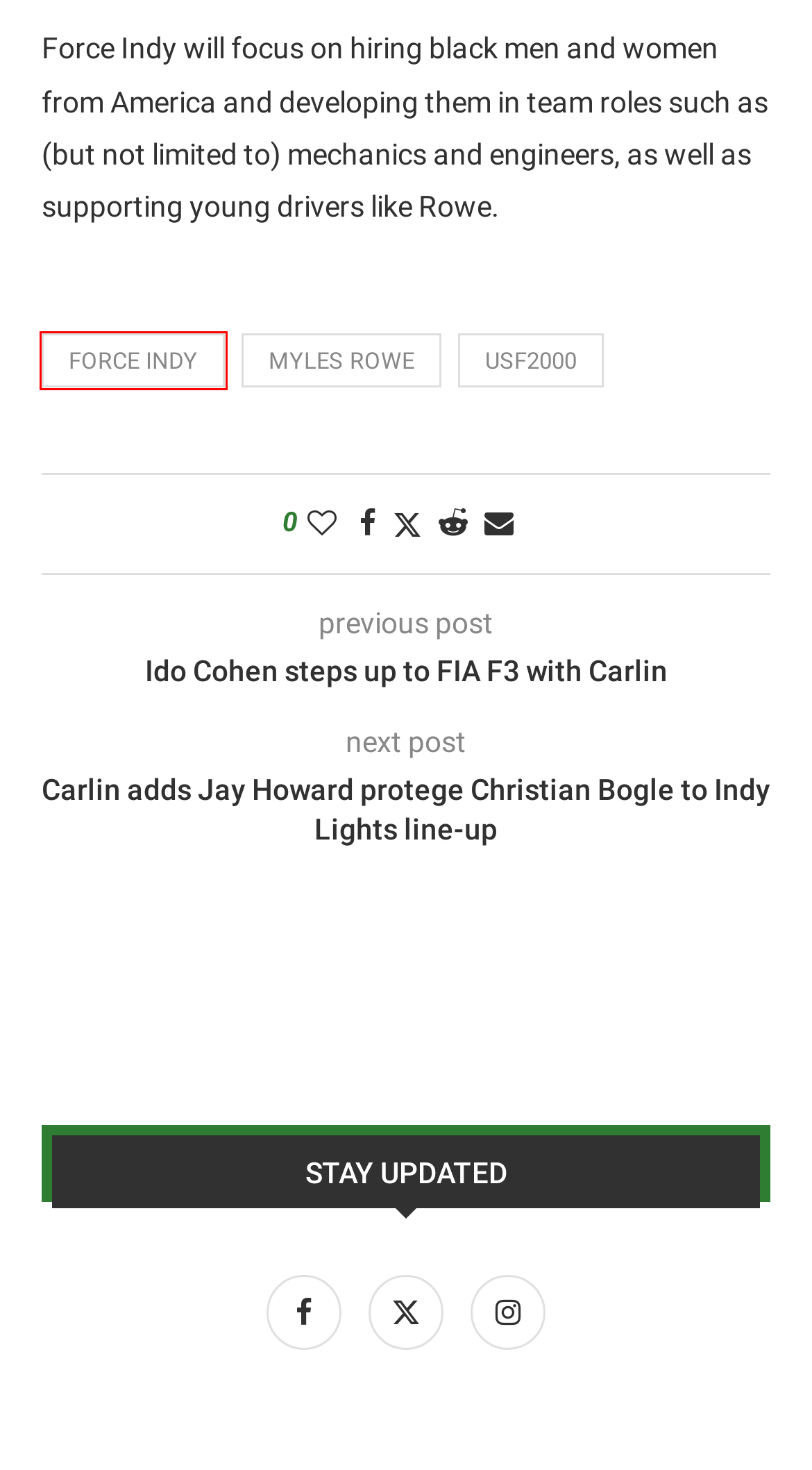View the screenshot of the webpage containing a red bounding box around a UI element. Select the most fitting webpage description for the new page shown after the element in the red bounding box is clicked. Here are the candidates:
A. Features Archives - Formula Scout
B. Ido Cohen steps up to FIA F3 with Carlin - Formula Scout
C. Myles Rowe Archives - Formula Scout
D. Force Indy Archives - Formula Scout
E. Carlin adds Jay Howard protege Christian Bogle to Indy Lights line-up - Formula Scout
F. About - Formula Scout
G. Formula 2 Archives - Formula Scout
H. Bilinski reveals broken back diagnosis forcing him out of FREC action - Formula Scout

D